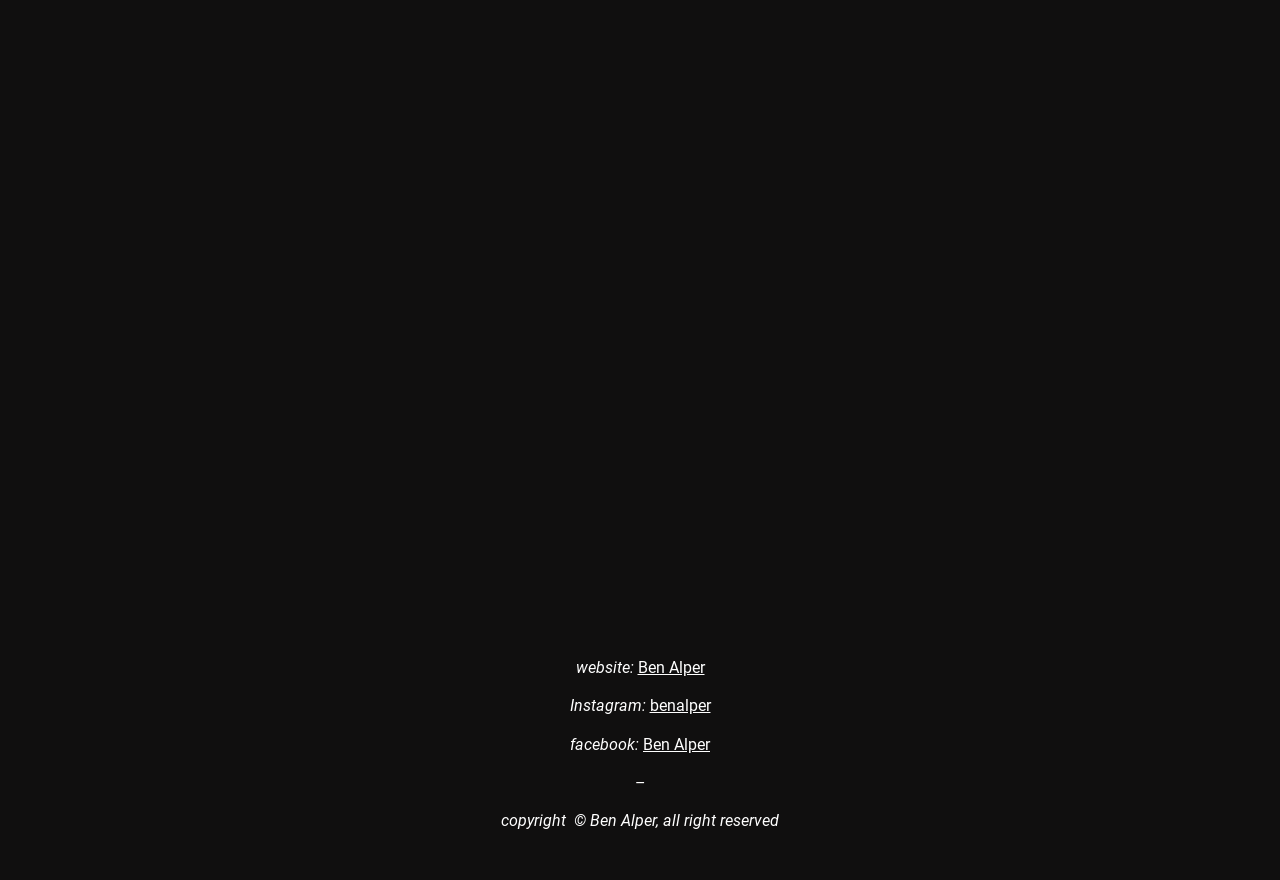Respond with a single word or phrase to the following question:
How many social media links are there?

3